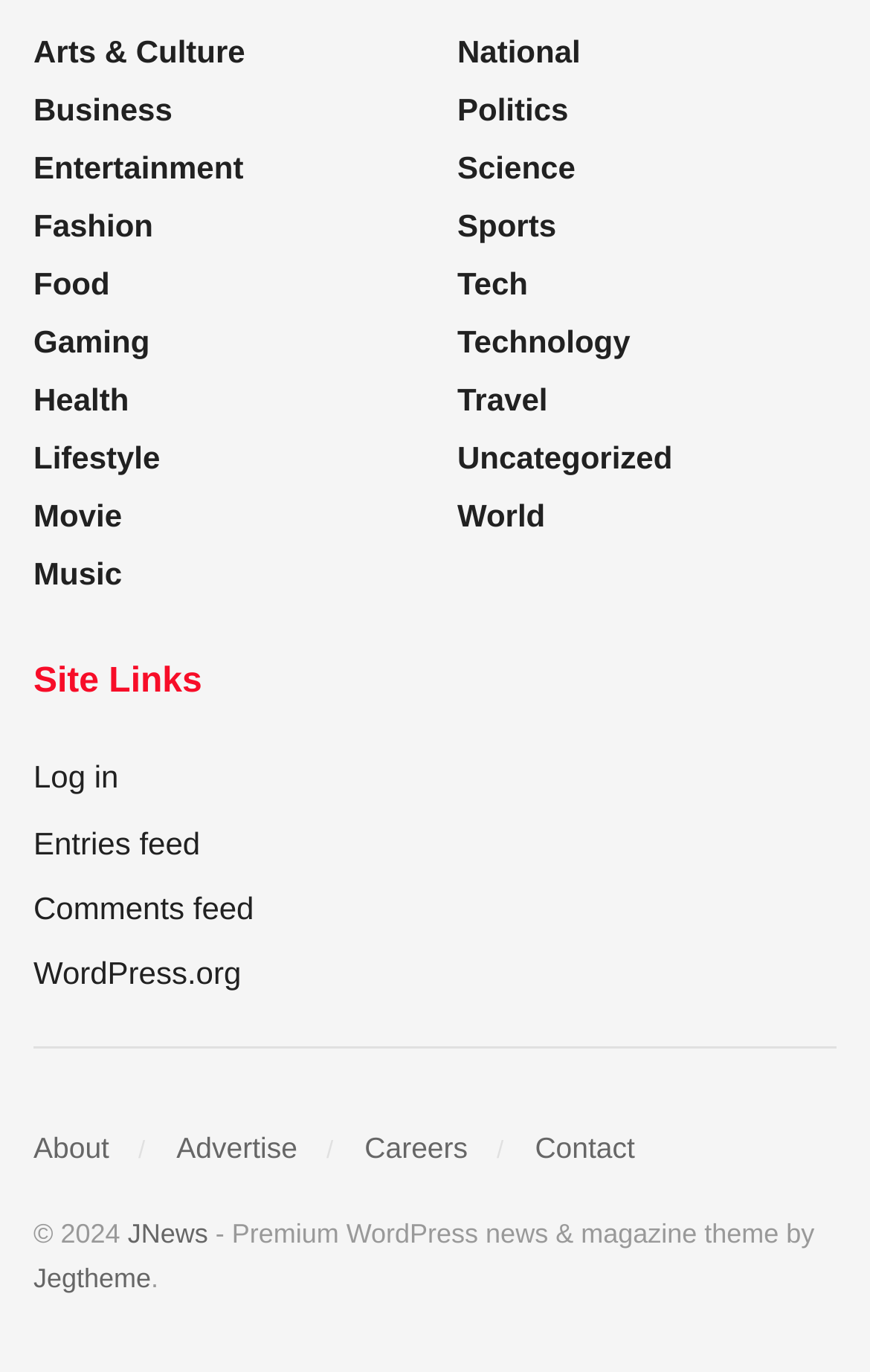Based on the element description: "Gaming", identify the bounding box coordinates for this UI element. The coordinates must be four float numbers between 0 and 1, listed as [left, top, right, bottom].

[0.038, 0.229, 0.172, 0.255]